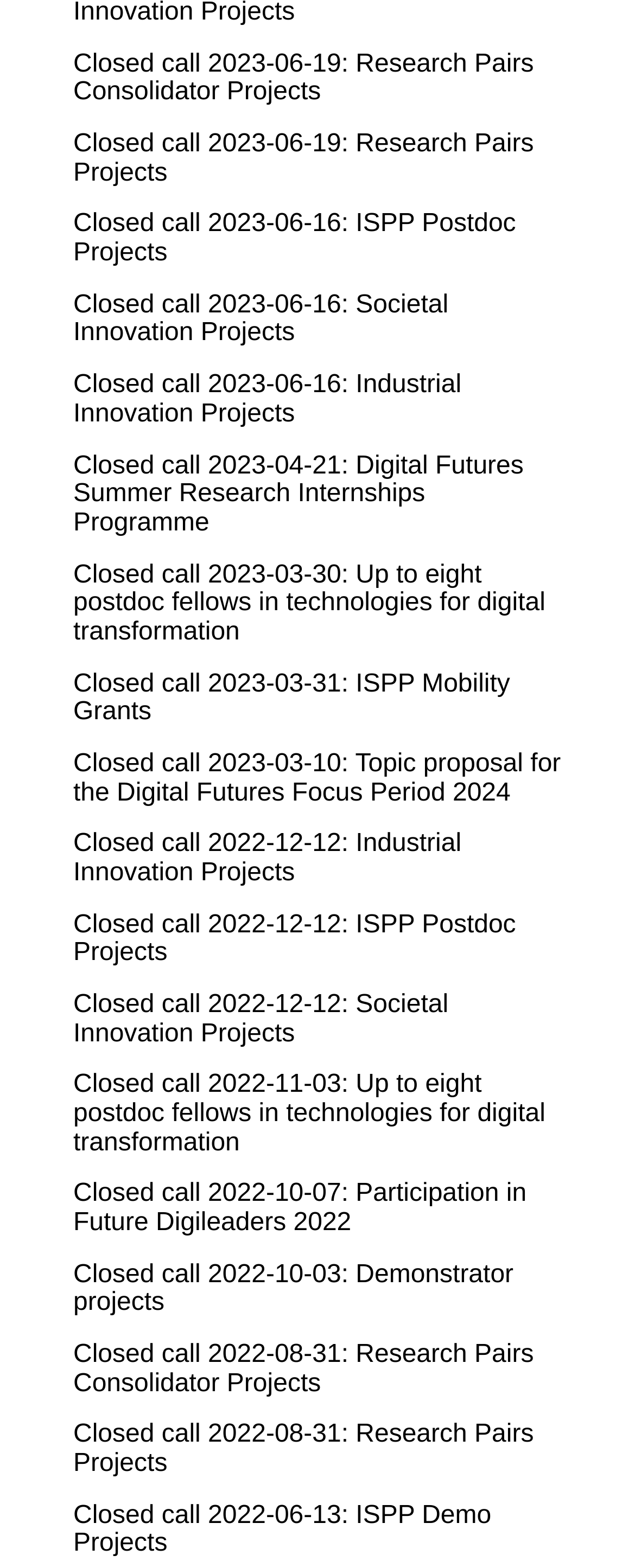Can you pinpoint the bounding box coordinates for the clickable element required for this instruction: "Check Closed call 2023-03-30: Up to eight postdoc fellows in technologies for digital transformation"? The coordinates should be four float numbers between 0 and 1, i.e., [left, top, right, bottom].

[0.115, 0.358, 0.859, 0.412]